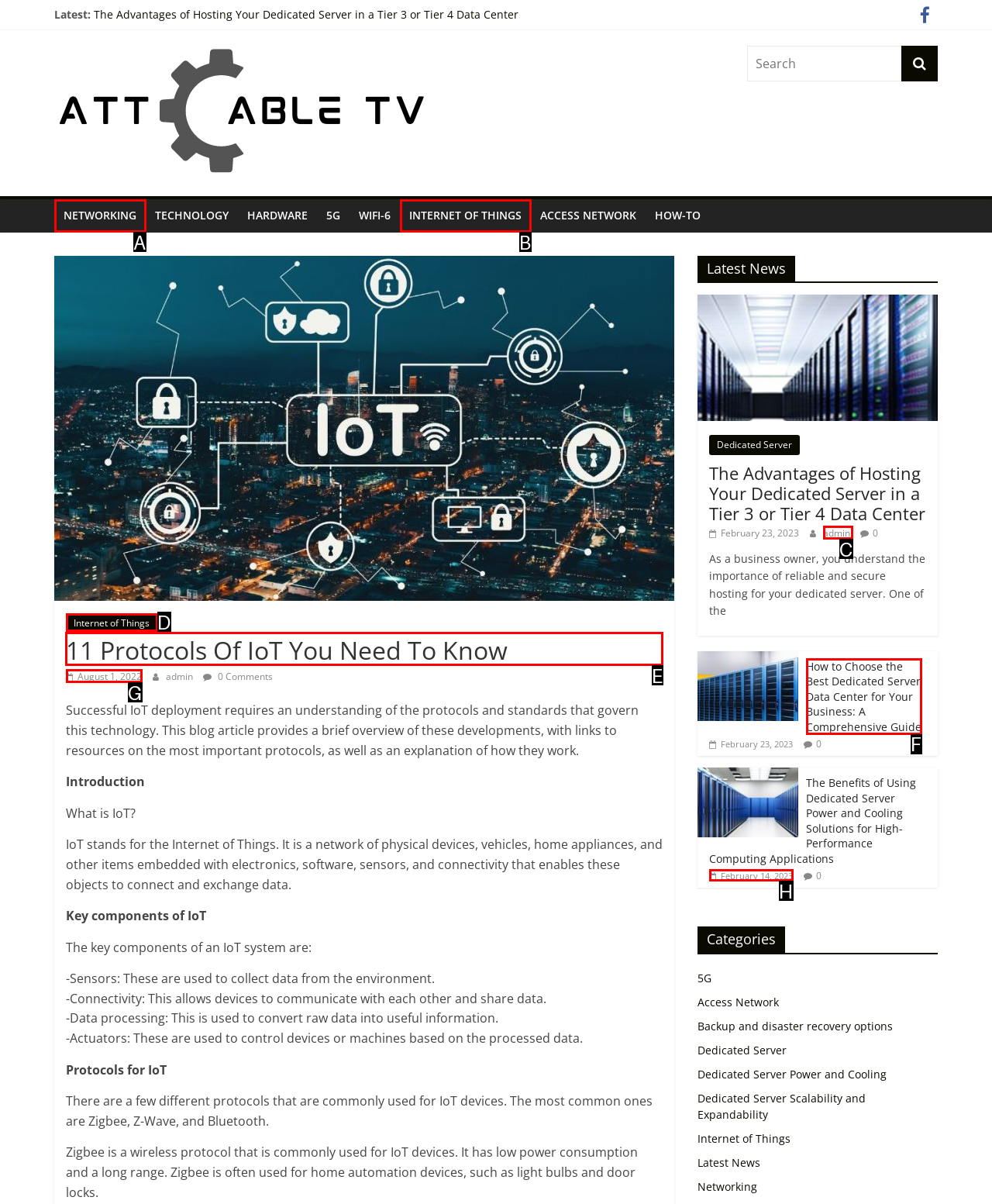Identify the correct UI element to click to achieve the task: Read the article about 11 protocols of IoT.
Answer with the letter of the appropriate option from the choices given.

E